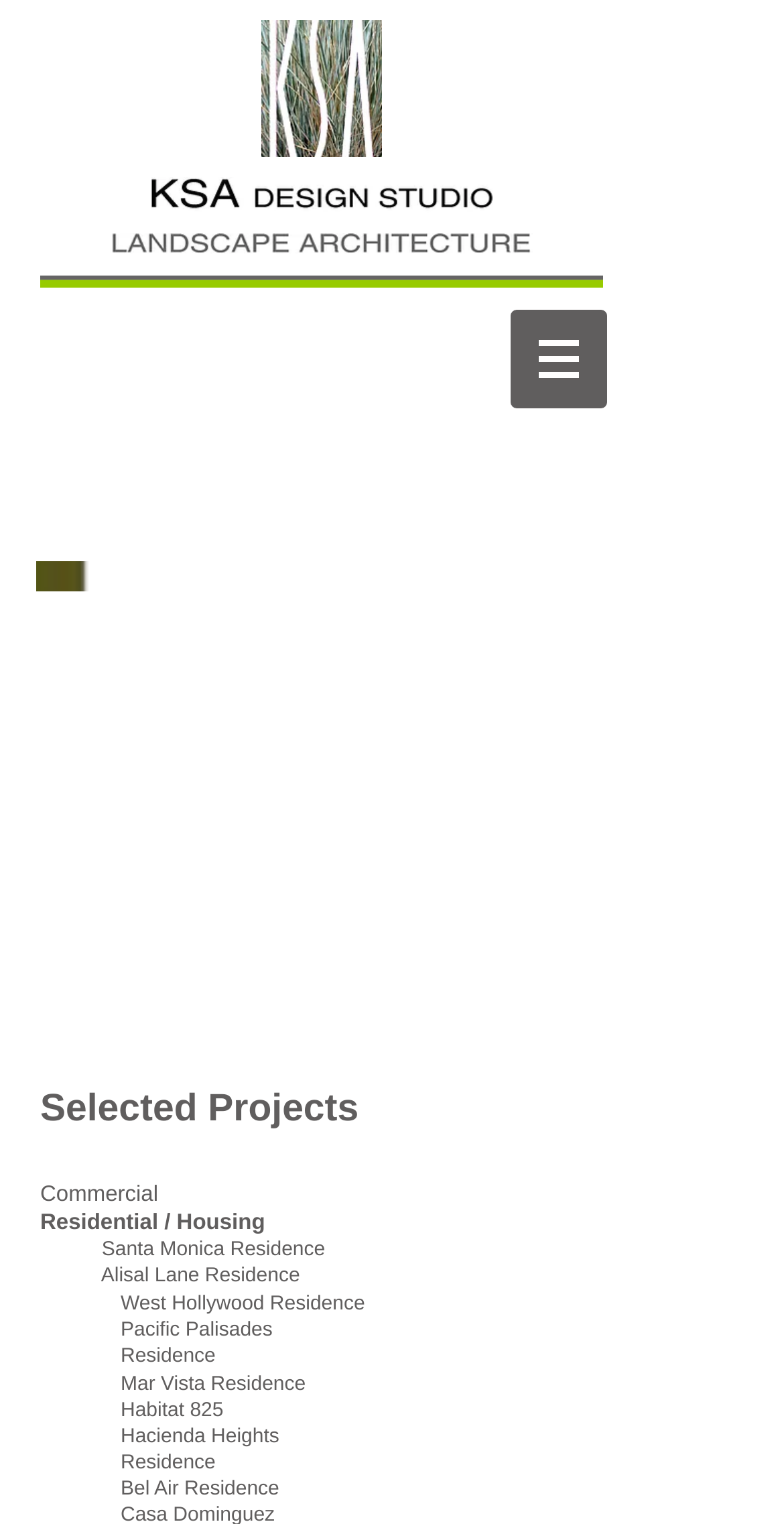Can you identify the bounding box coordinates of the clickable region needed to carry out this instruction: 'click the KSA Design Studio logo'? The coordinates should be four float numbers within the range of 0 to 1, stated as [left, top, right, bottom].

[0.192, 0.116, 0.628, 0.14]